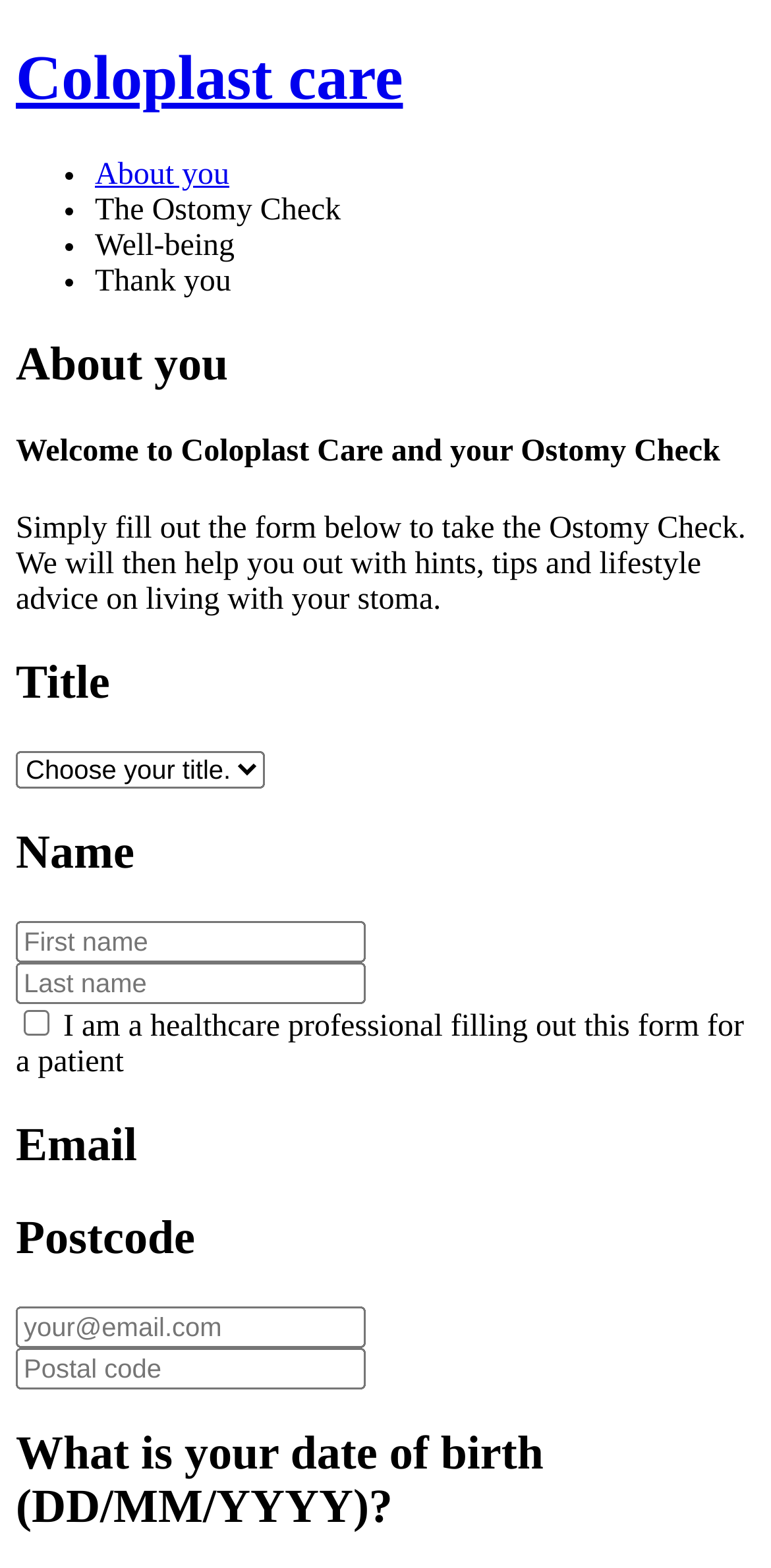What is the purpose of the checkbox?
Provide a fully detailed and comprehensive answer to the question.

The checkbox is used to indicate whether the person filling out the form is a healthcare professional doing so on behalf of a patient. This is evident from the text 'I am a healthcare professional filling out this form for a patient' next to the checkbox.